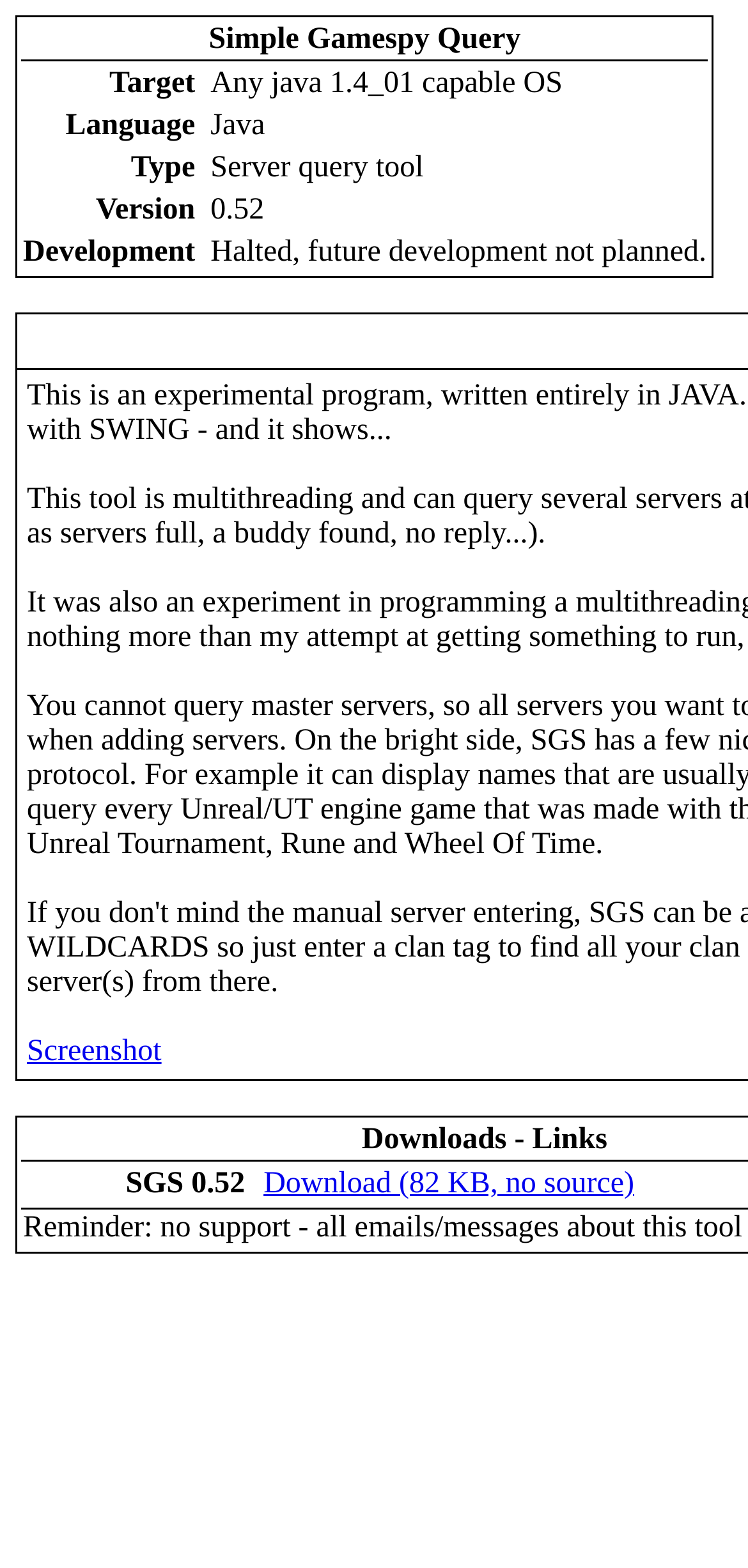Using the information from the screenshot, answer the following question thoroughly:
Is the development of the query tool halted?

By analyzing the table, I found a row with a header 'Development' and a grid cell containing the text 'Halted, future development not planned.', which indicates that the development of the query tool is indeed halted.